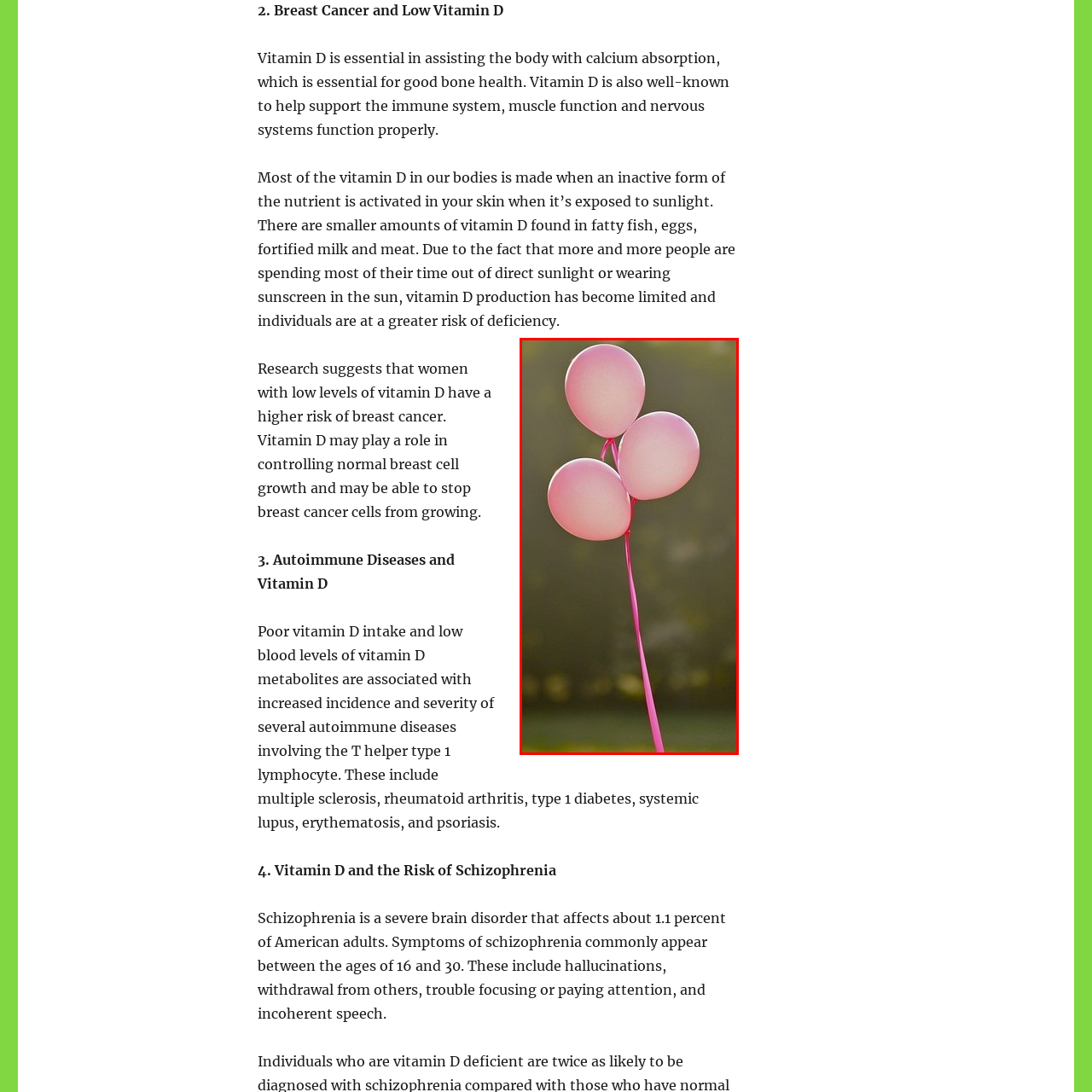Offer an in-depth description of the image encased within the red bounding lines.

The image features three pink balloons tied together with a vibrant pink ribbon. They gently float in the air, against a soft-focus background that hints at a serene outdoor setting, perhaps a park. The balloons, with their smooth, glossy surfaces, embody a sense of celebration and joy. This visual representation resonates well with the surrounding text, which discusses the connection between vitamin D and breast cancer awareness. The pink color symbolizes support for breast cancer awareness initiatives, reinforcing the importance of health and well-being highlighted in the accompanying information.